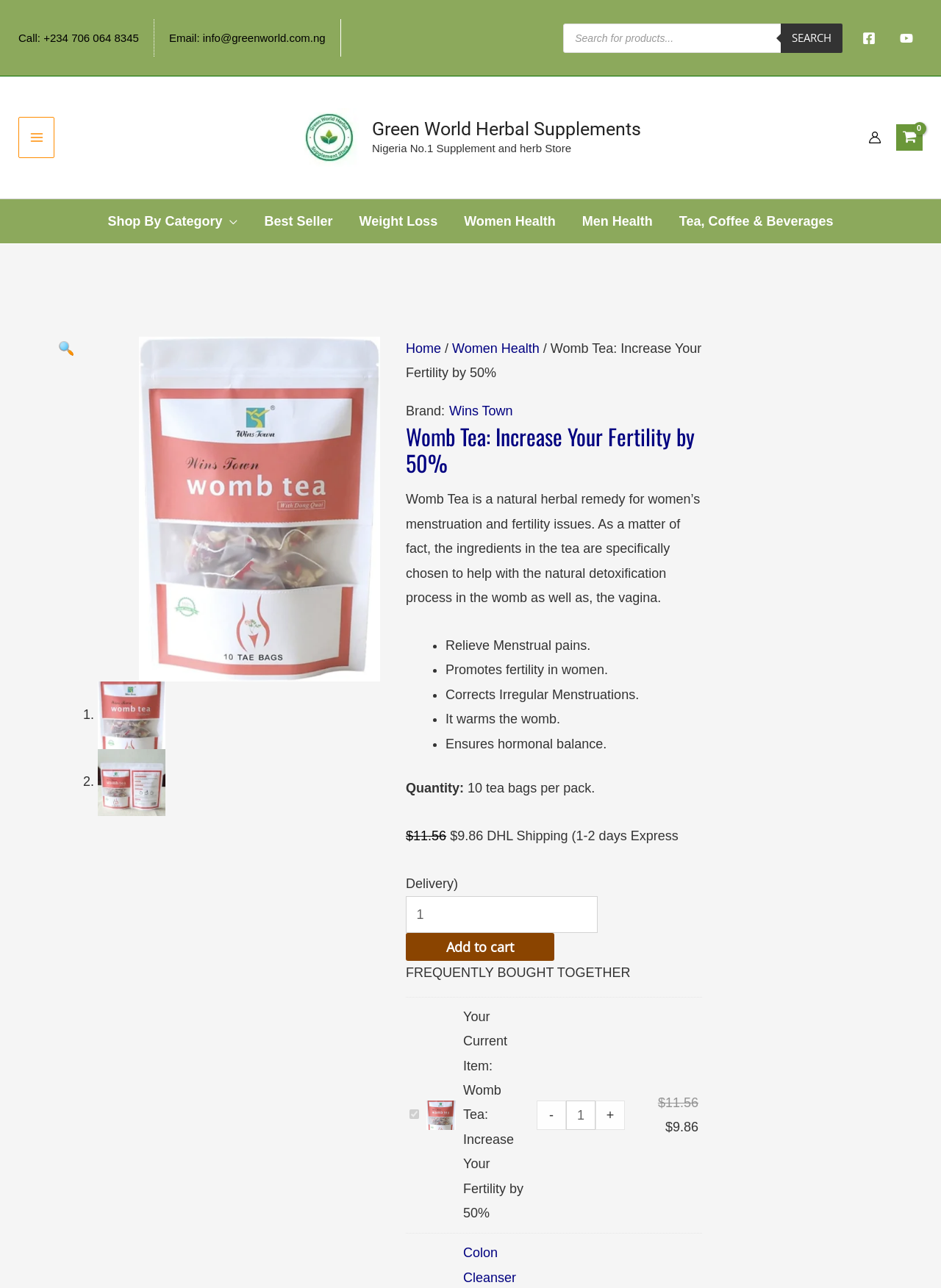Please specify the bounding box coordinates of the clickable region necessary for completing the following instruction: "Click on trending news". The coordinates must consist of four float numbers between 0 and 1, i.e., [left, top, right, bottom].

None